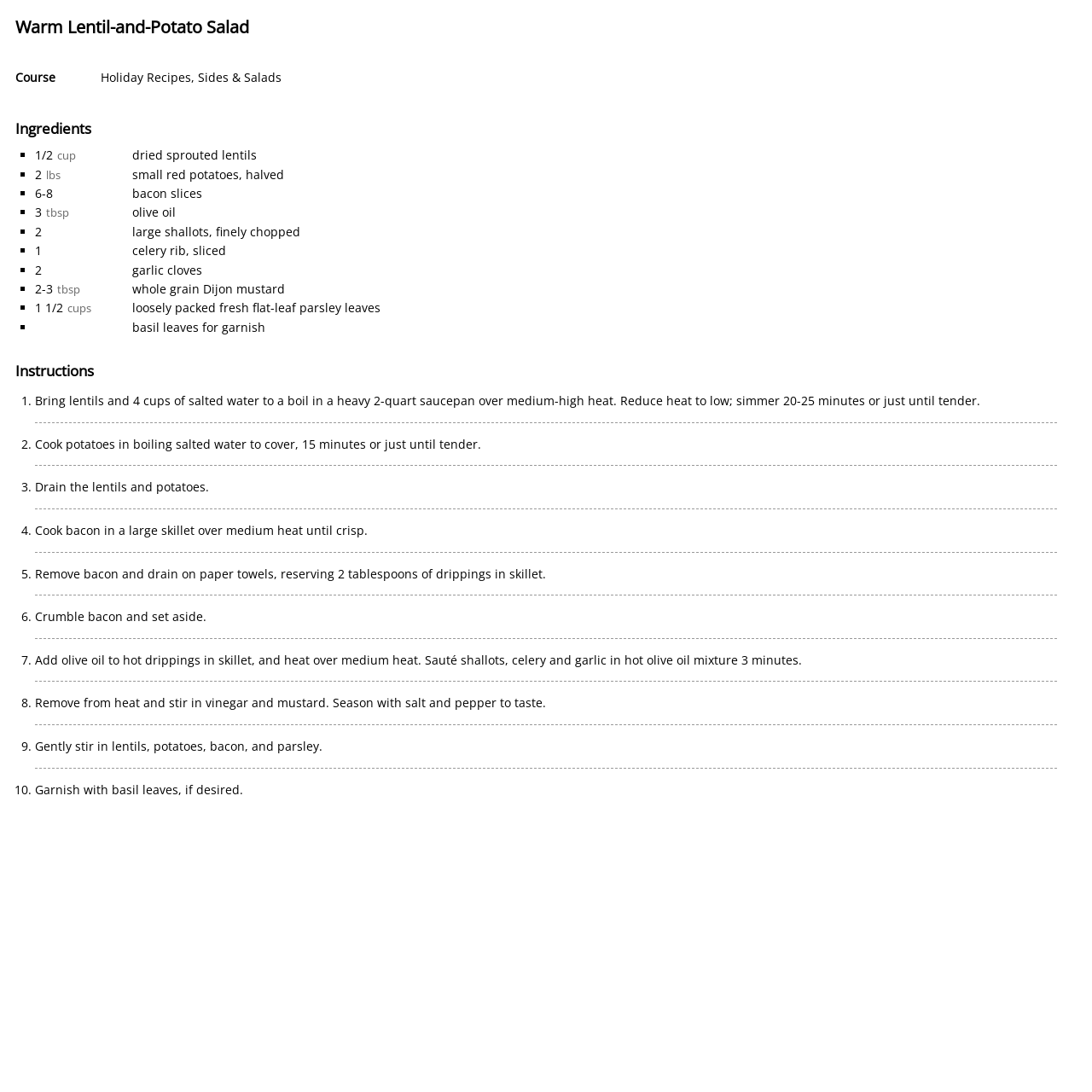Identify the bounding box coordinates of the HTML element based on this description: "Holiday Recipes".

[0.092, 0.063, 0.175, 0.078]